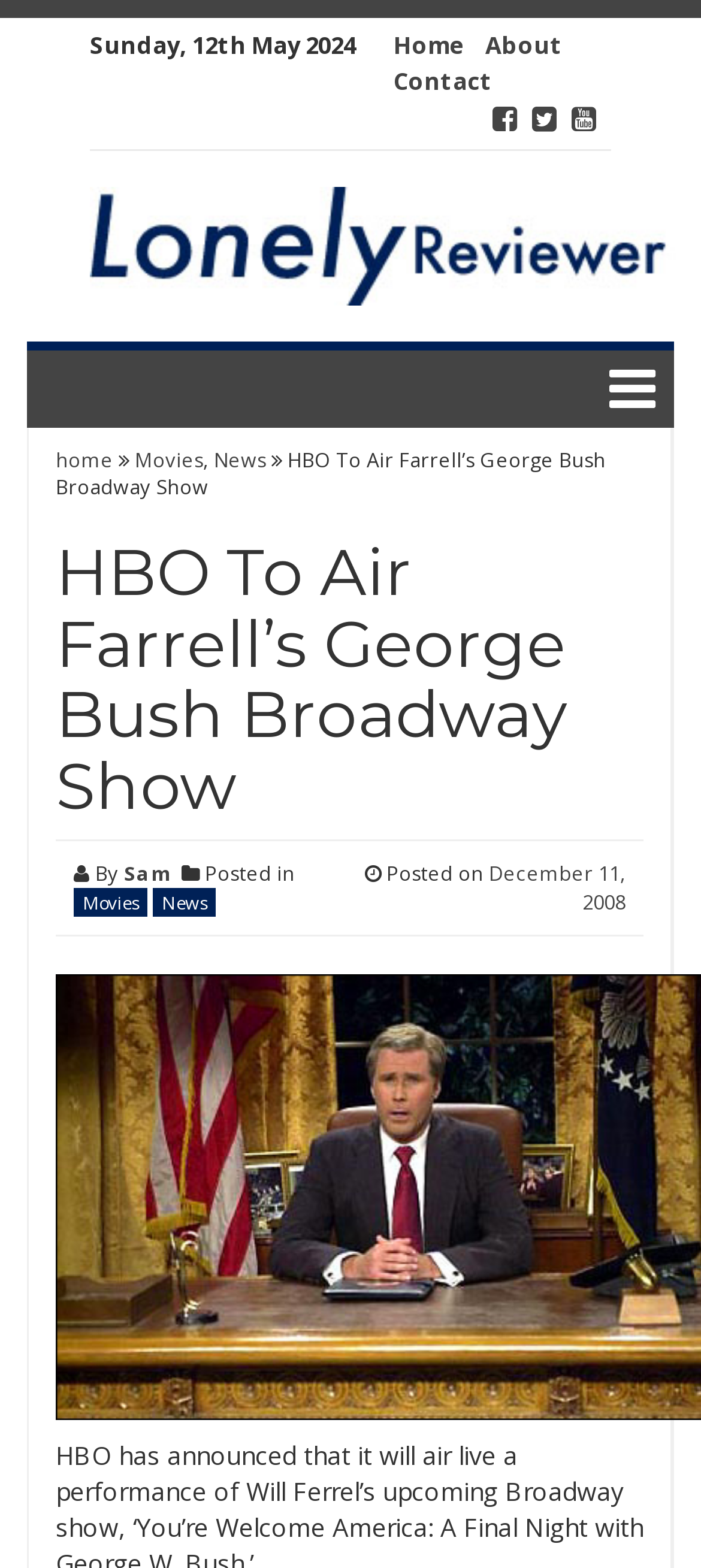Respond concisely with one word or phrase to the following query:
What is the day of the week when the webpage was accessed?

Sunday